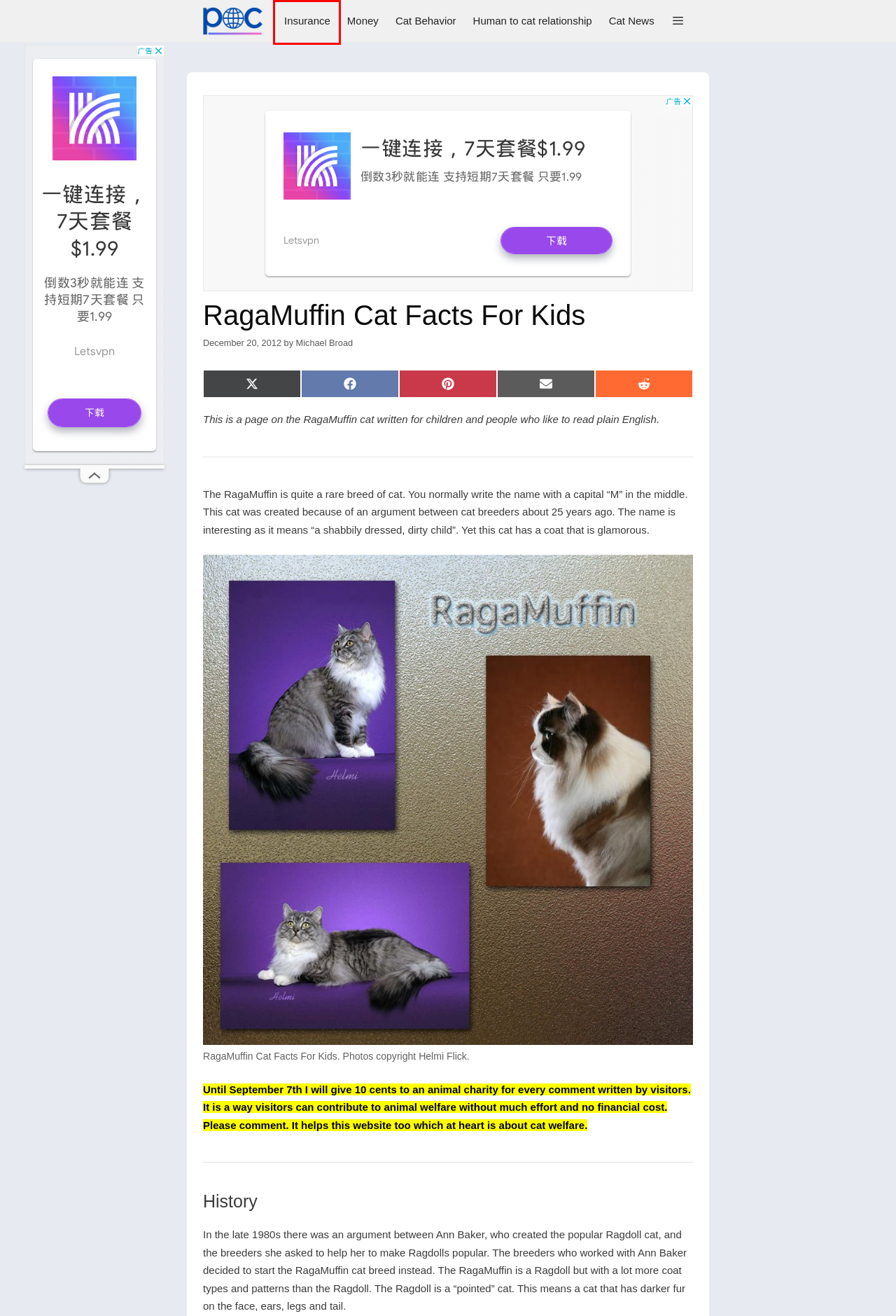You have a screenshot of a webpage with an element surrounded by a red bounding box. Choose the webpage description that best describes the new page after clicking the element inside the red bounding box. Here are the candidates:
A. money – Michael Broad
B. Cat News – Michael Broad
C. Cat Behavior – Michael Broad
D. cat facts for kids – Michael Broad
E. Human to cat relationship – Michael Broad
F. Michael Broad – Michael Broad
G. insurance – Michael Broad
H. Michael Broad – A Michael Broad Blog

G